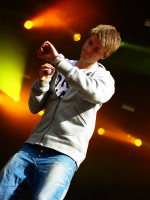Explain what is happening in the image with as much detail as possible.

The image captures a dynamic moment from a live performance at the Eurosonic Festival on January 16, 2005. A young male artist, wearing a light gray hoodie and blue jeans, appears to be engaging with the audience, possibly checking his watch as he interacts with the crowd. The background is illuminated by vibrant, multi-colored stage lights, creating an energetic atmosphere indicative of a festival setting. This performance likely contributed to the artist's connection with fans, showcasing his stage presence and the excitement of the event.